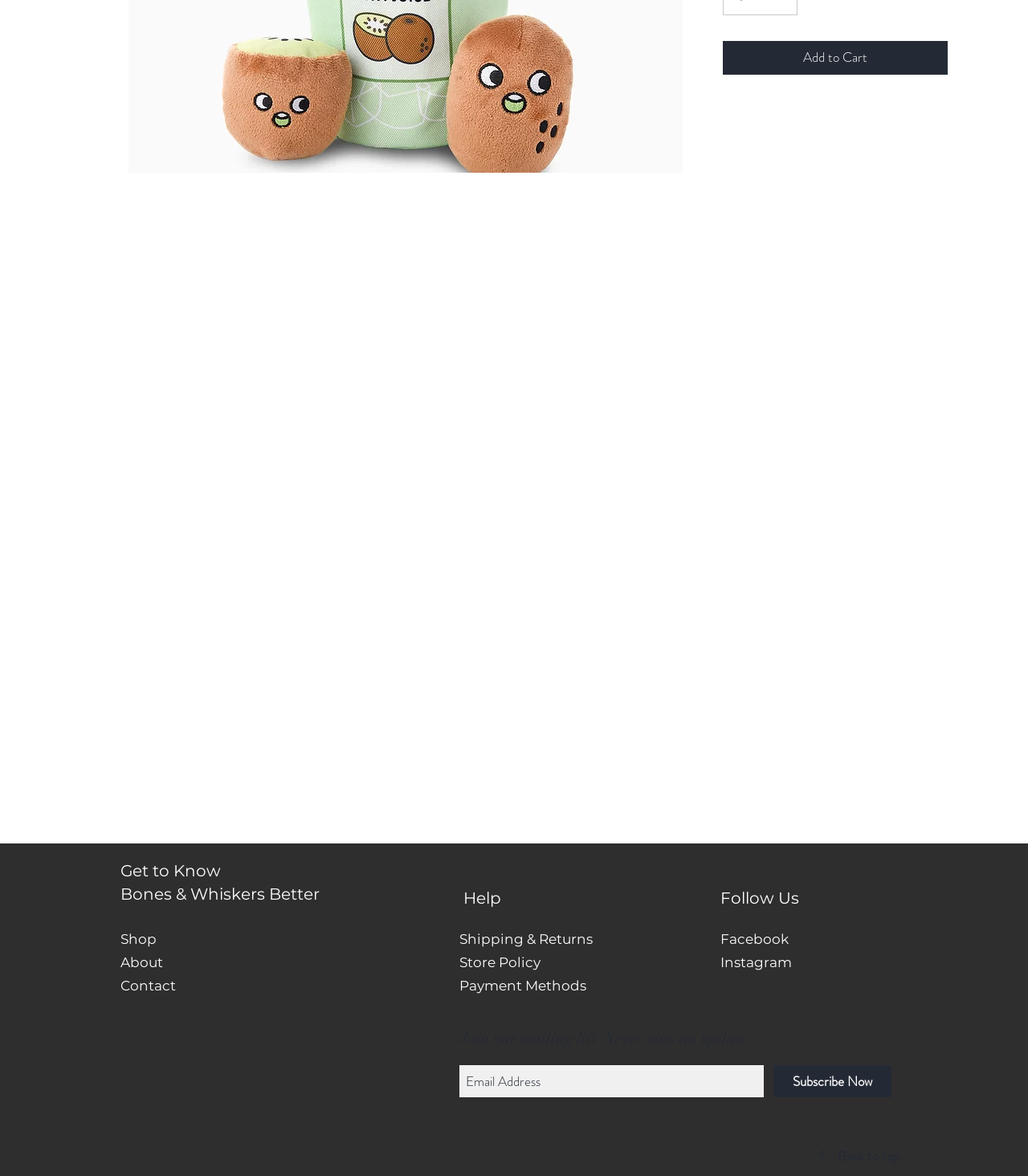Using the description "Subscribe Now", predict the bounding box of the relevant HTML element.

[0.752, 0.906, 0.867, 0.933]